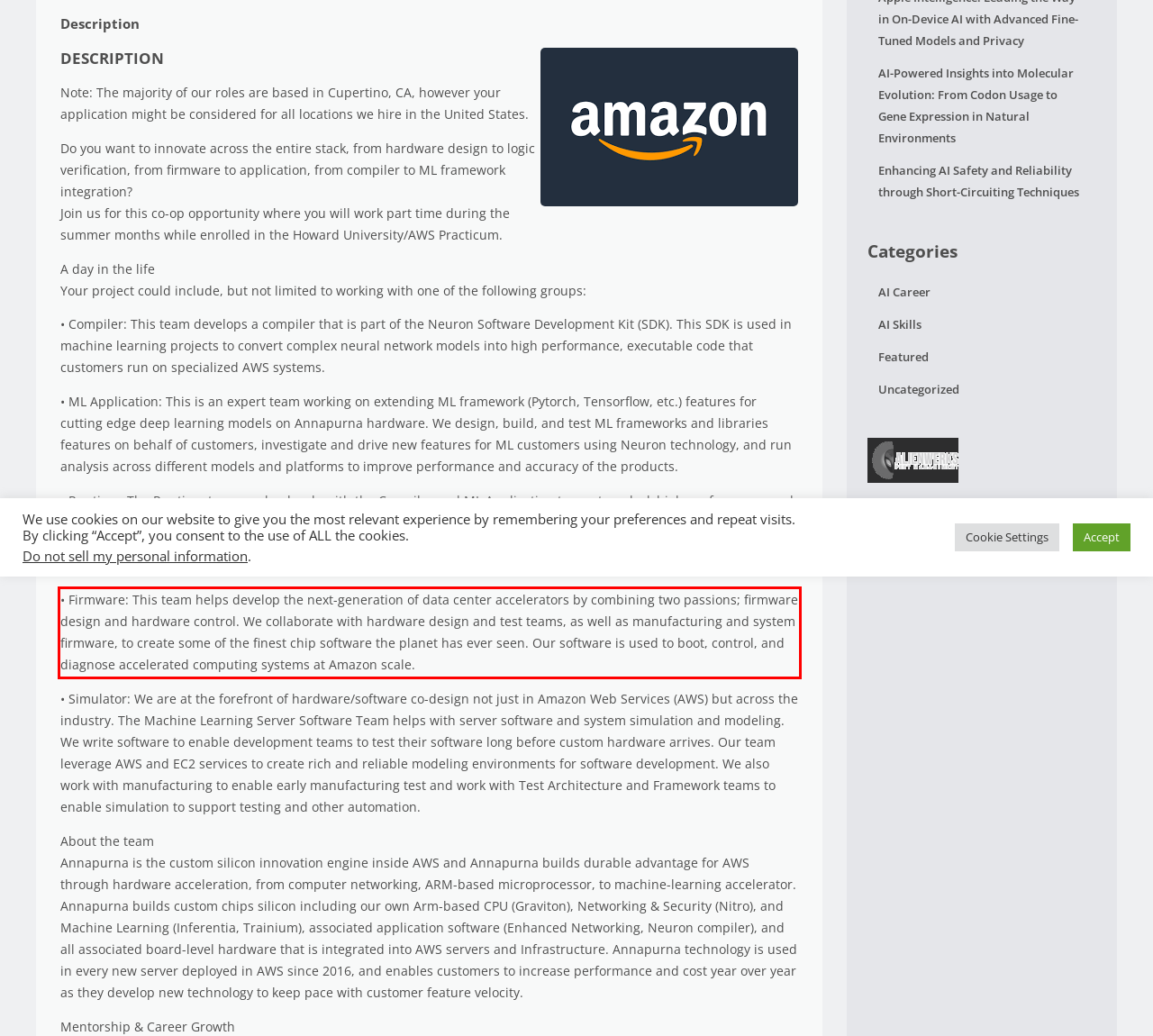There is a screenshot of a webpage with a red bounding box around a UI element. Please use OCR to extract the text within the red bounding box.

• Firmware: This team helps develop the next-generation of data center accelerators by combining two passions; firmware design and hardware control. We collaborate with hardware design and test teams, as well as manufacturing and system firmware, to create some of the finest chip software the planet has ever seen. Our software is used to boot, control, and diagnose accelerated computing systems at Amazon scale.